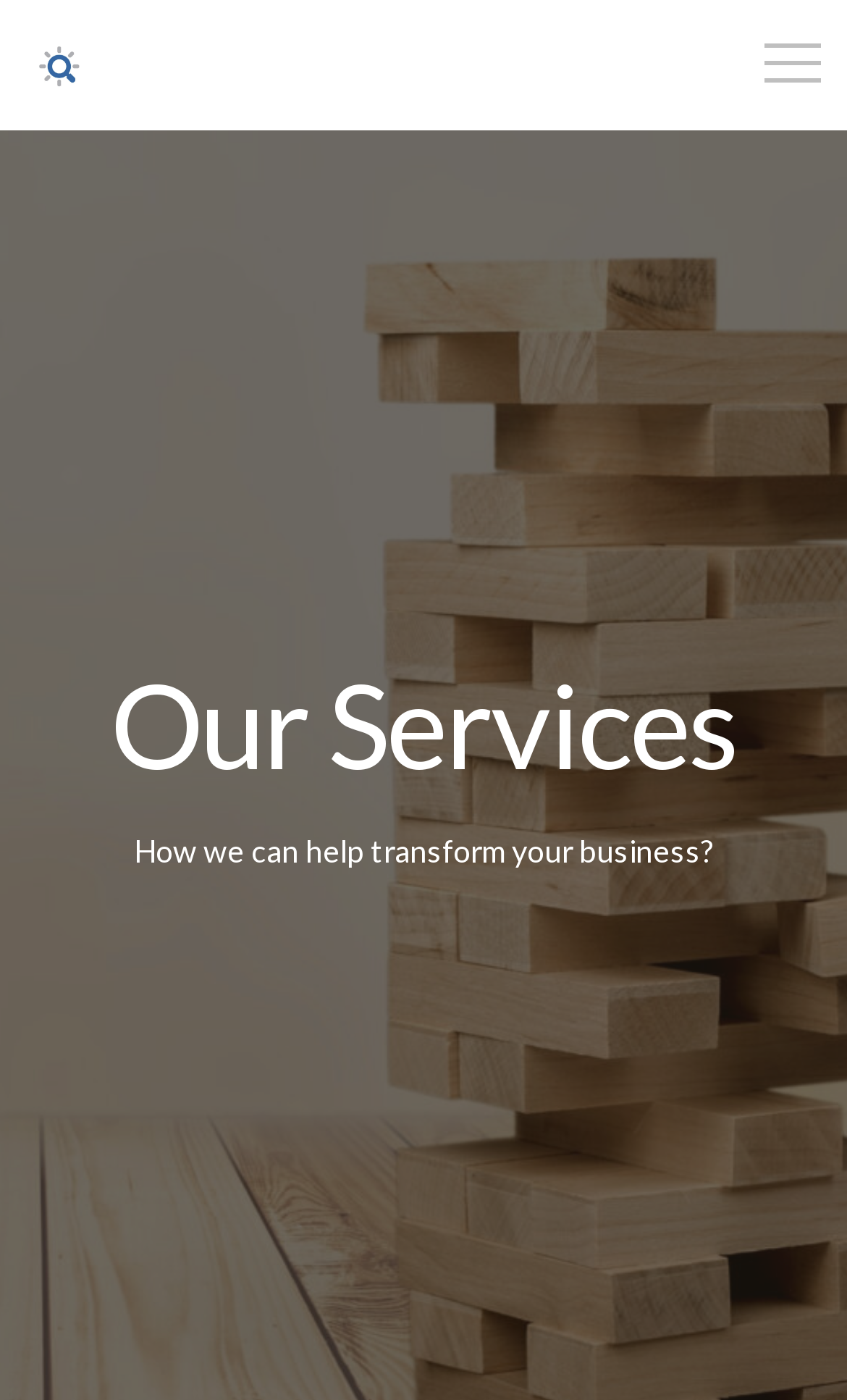Using the format (top-left x, top-left y, bottom-right x, bottom-right y), and given the element description, identify the bounding box coordinates within the screenshot: alt="Qwixpert Consulting"

[0.038, 0.047, 0.103, 0.085]